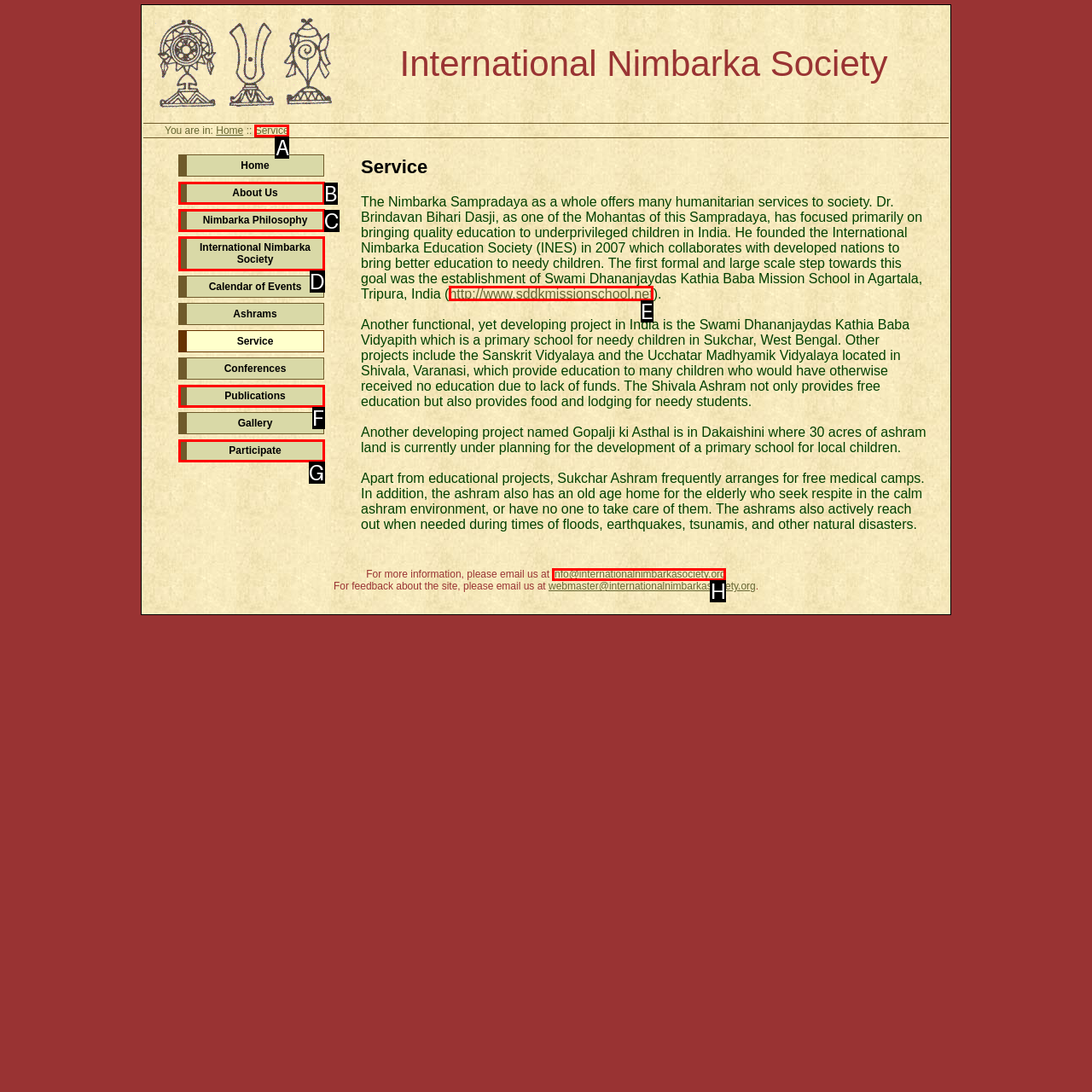Which option should be clicked to execute the following task: Visit the 'International Nimbarka Education Society' website? Respond with the letter of the selected option.

E